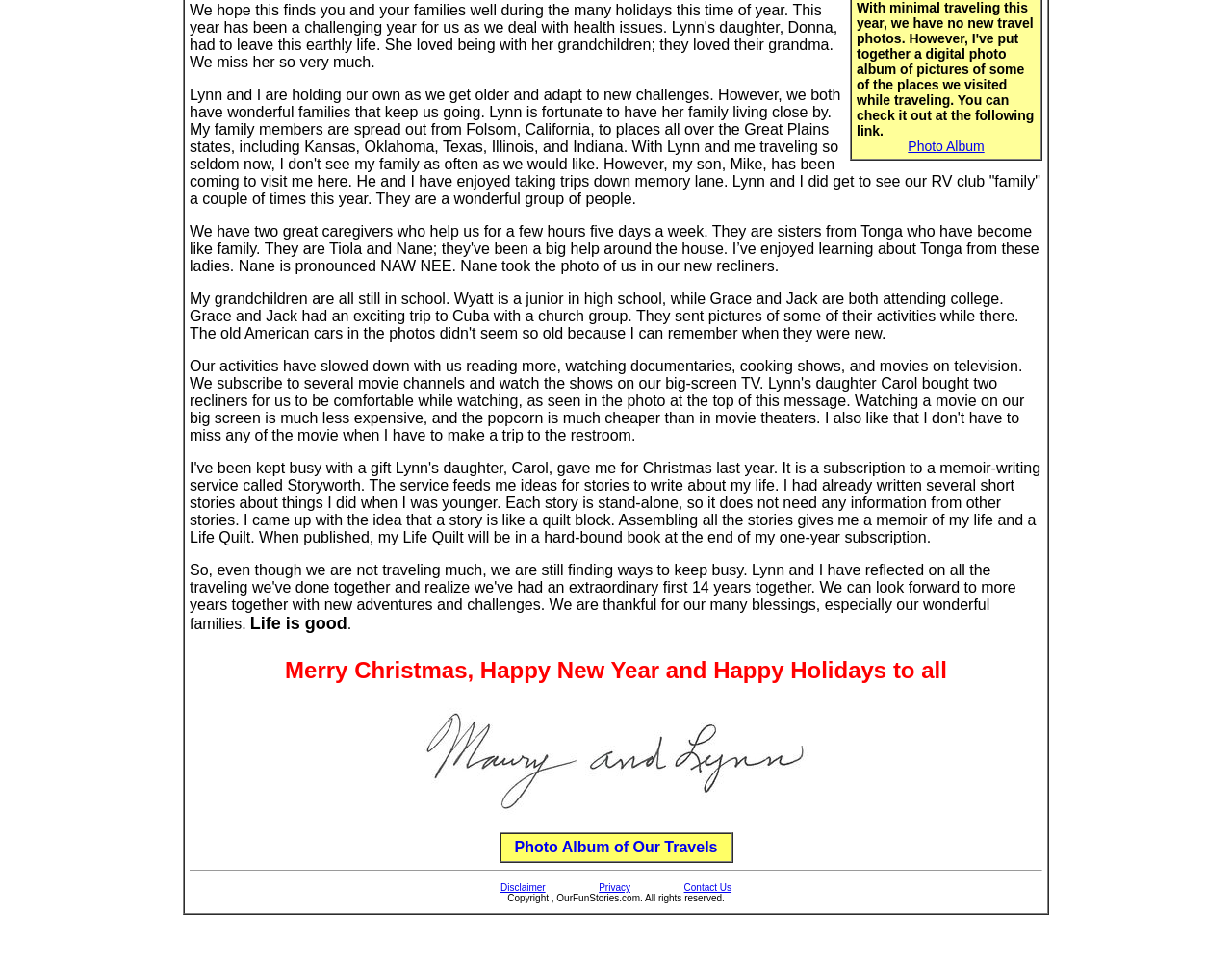Given the description "Disclaimer", determine the bounding box of the corresponding UI element.

[0.406, 0.916, 0.443, 0.927]